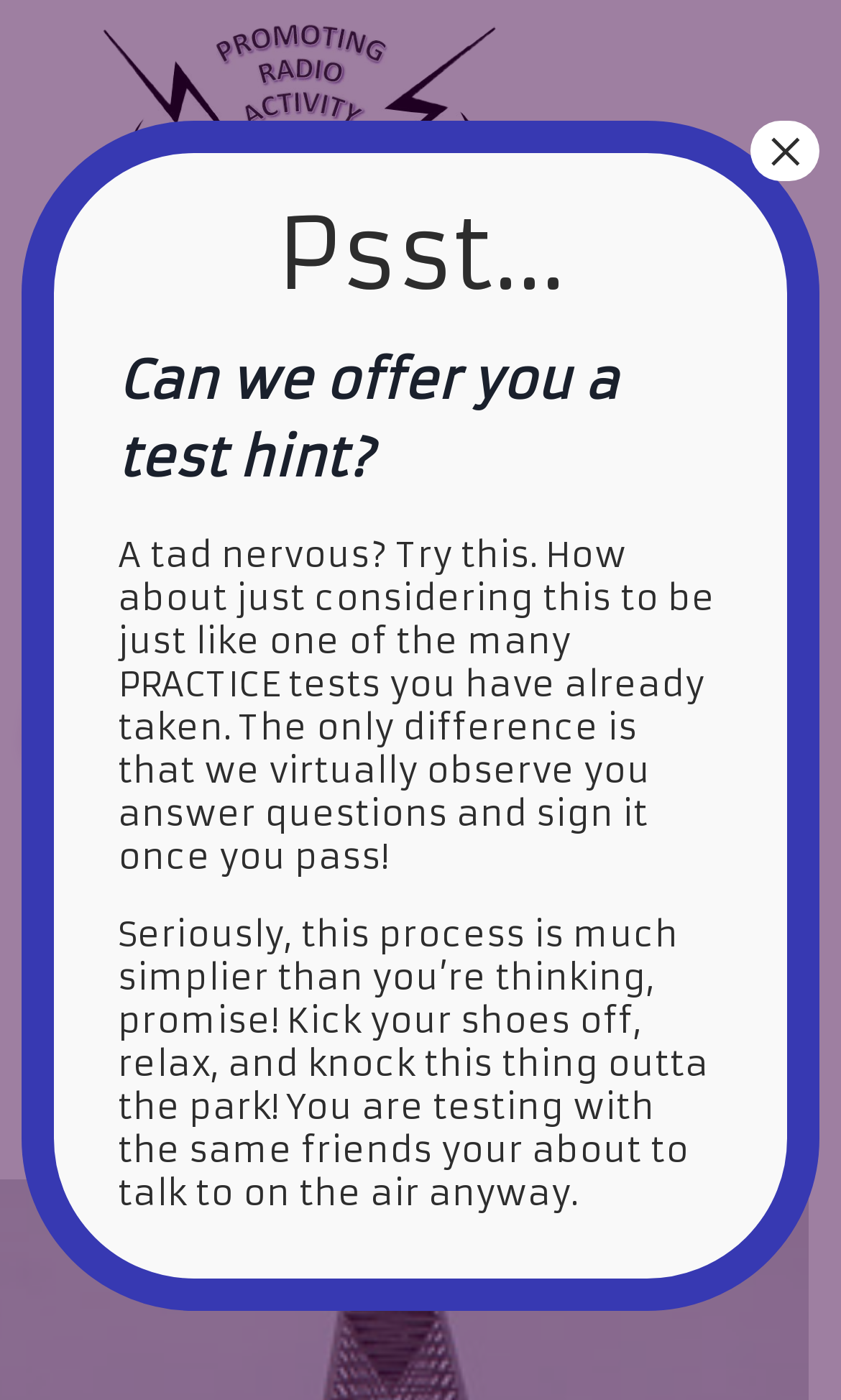What is the theme of the heading 'KNOW THE RULES'? From the image, respond with a single word or brief phrase.

Rules and regulations